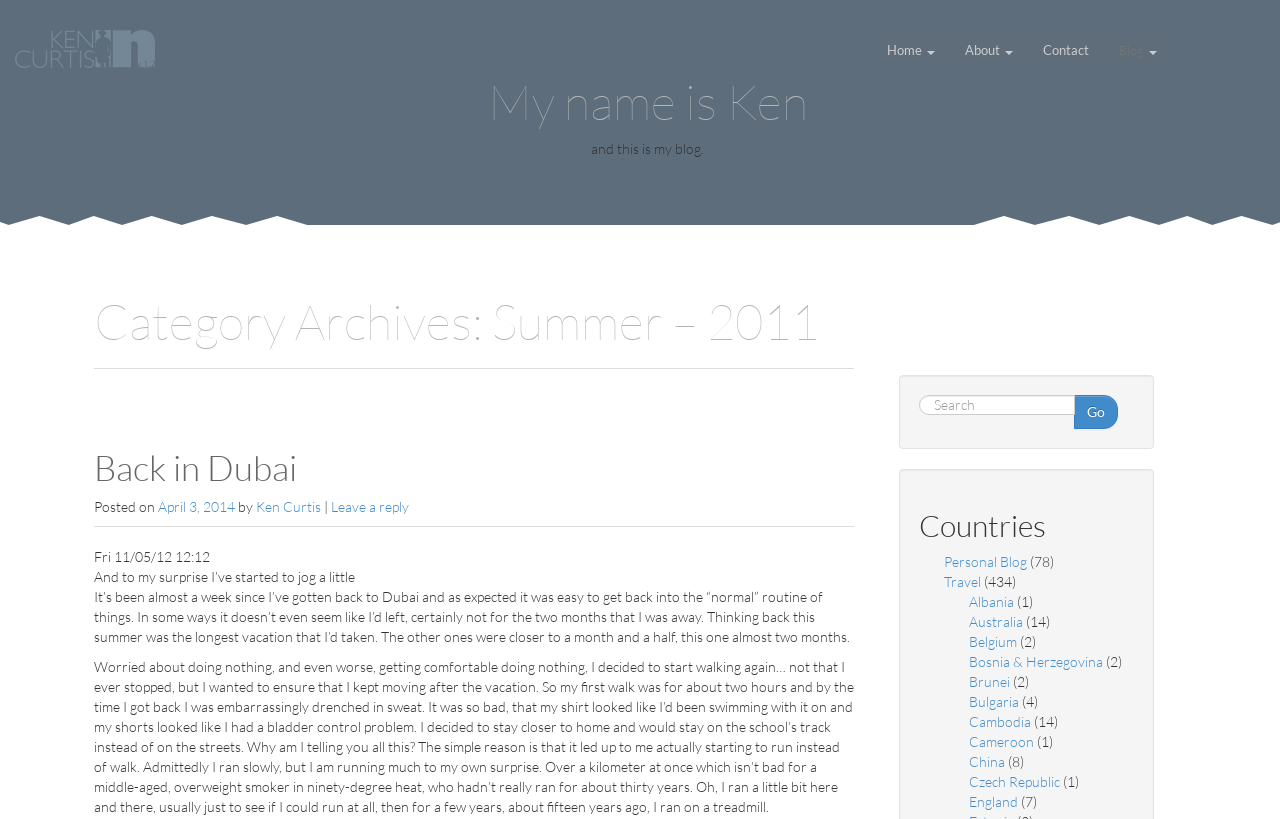Answer the question briefly using a single word or phrase: 
What is the purpose of the searchbox?

To search the blog